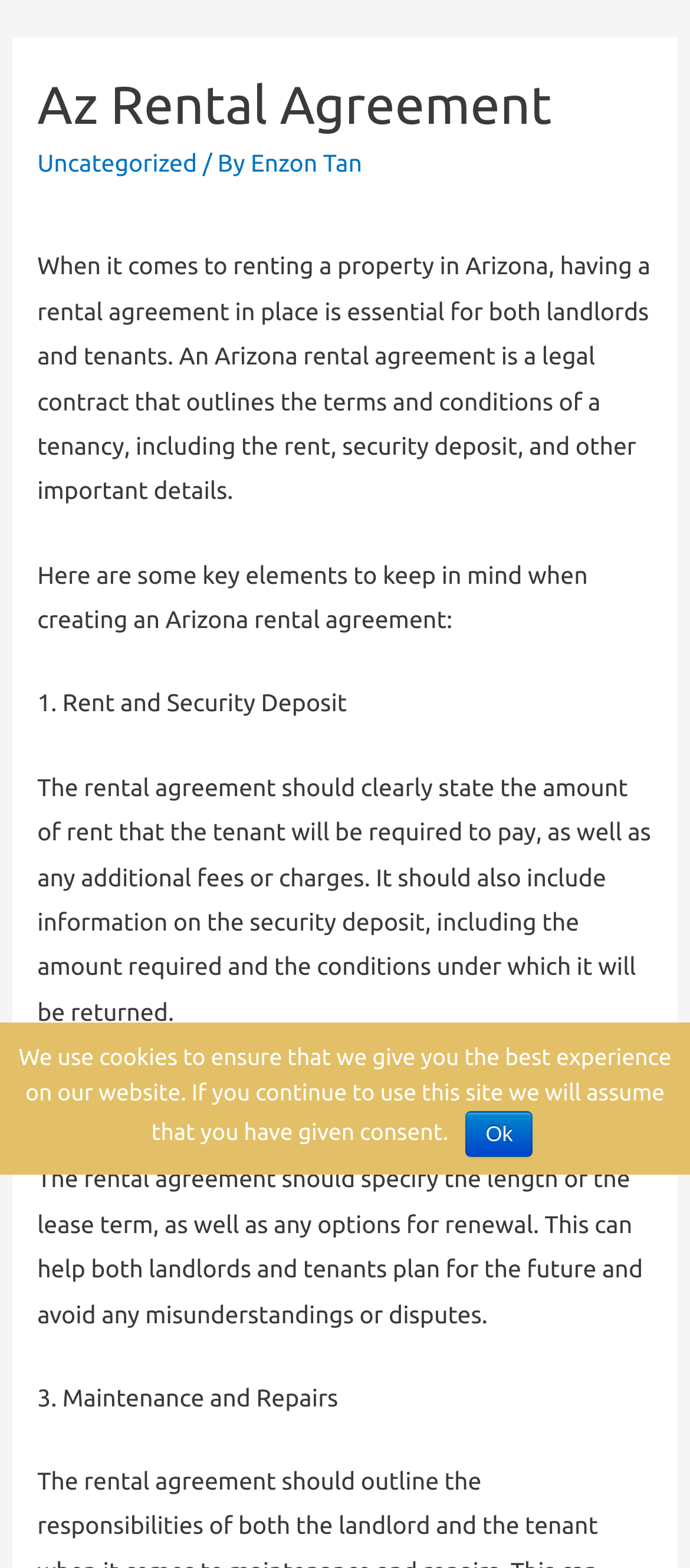Bounding box coordinates are specified in the format (top-left x, top-left y, bottom-right x, bottom-right y). All values are floating point numbers bounded between 0 and 1. Please provide the bounding box coordinate of the region this sentence describes: Ok

[0.676, 0.709, 0.771, 0.738]